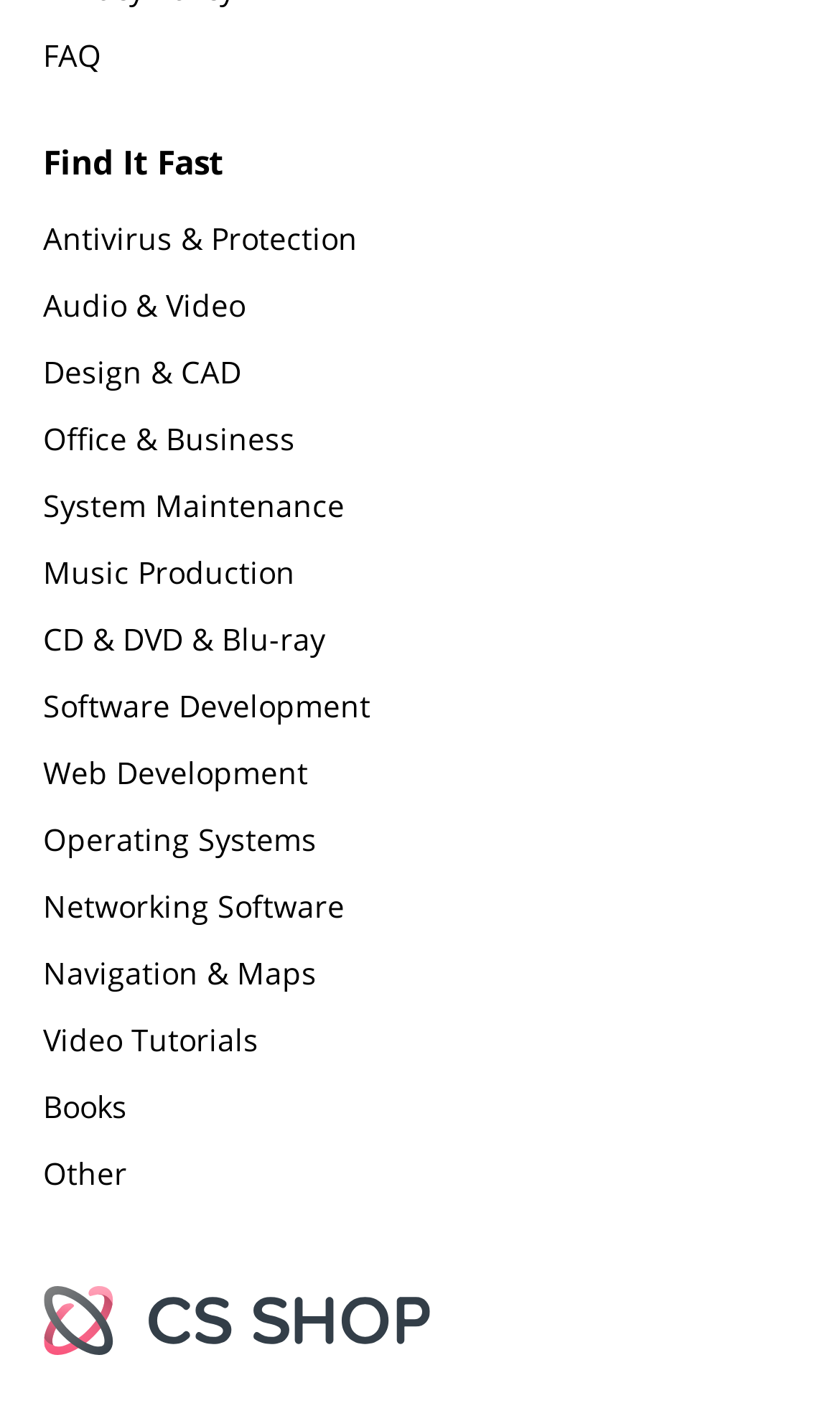Reply to the question with a brief word or phrase: What is the category of software related to music?

Music Production